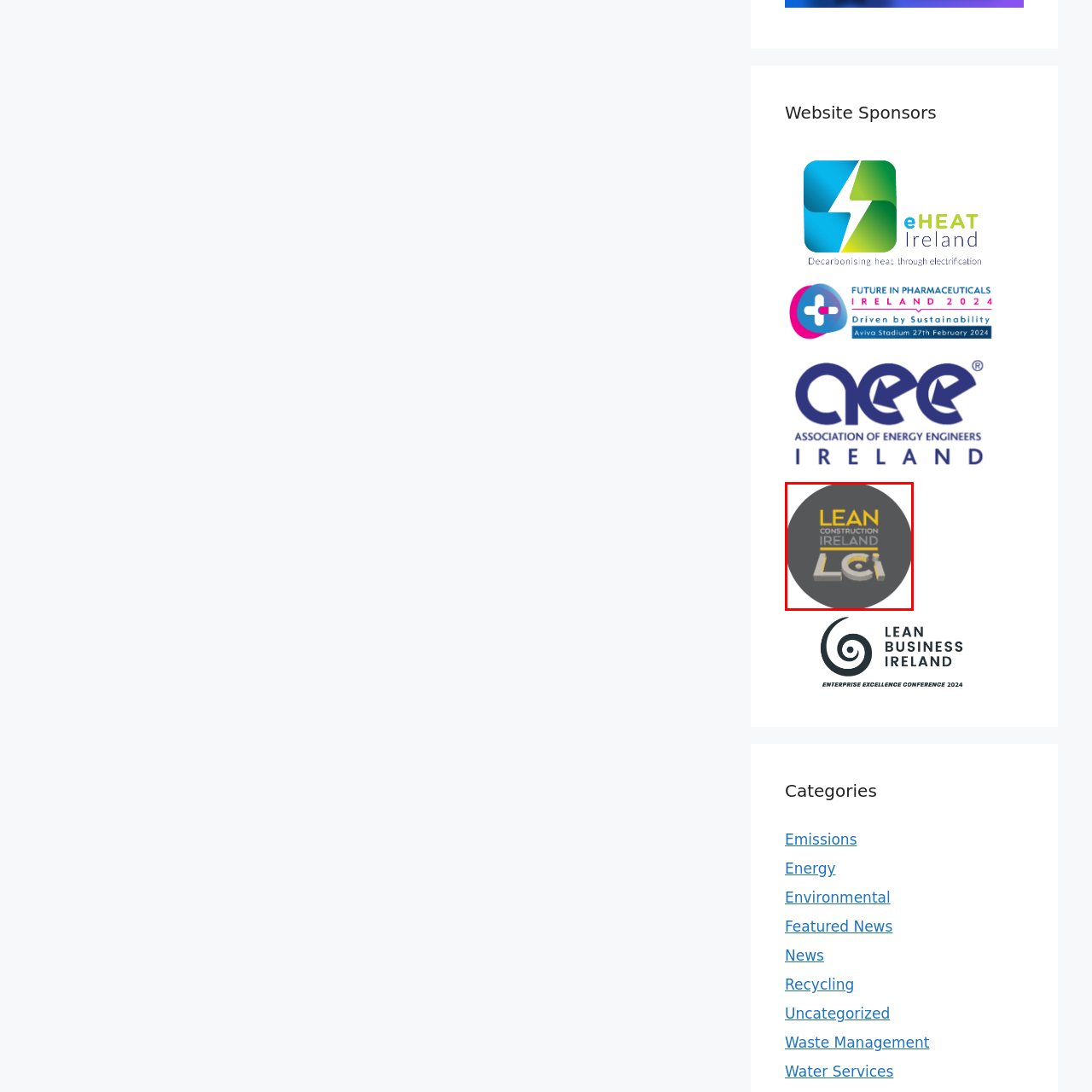Observe the content inside the red rectangle and respond to the question with one word or phrase: 
What is the background color of the logo?

Dark grey